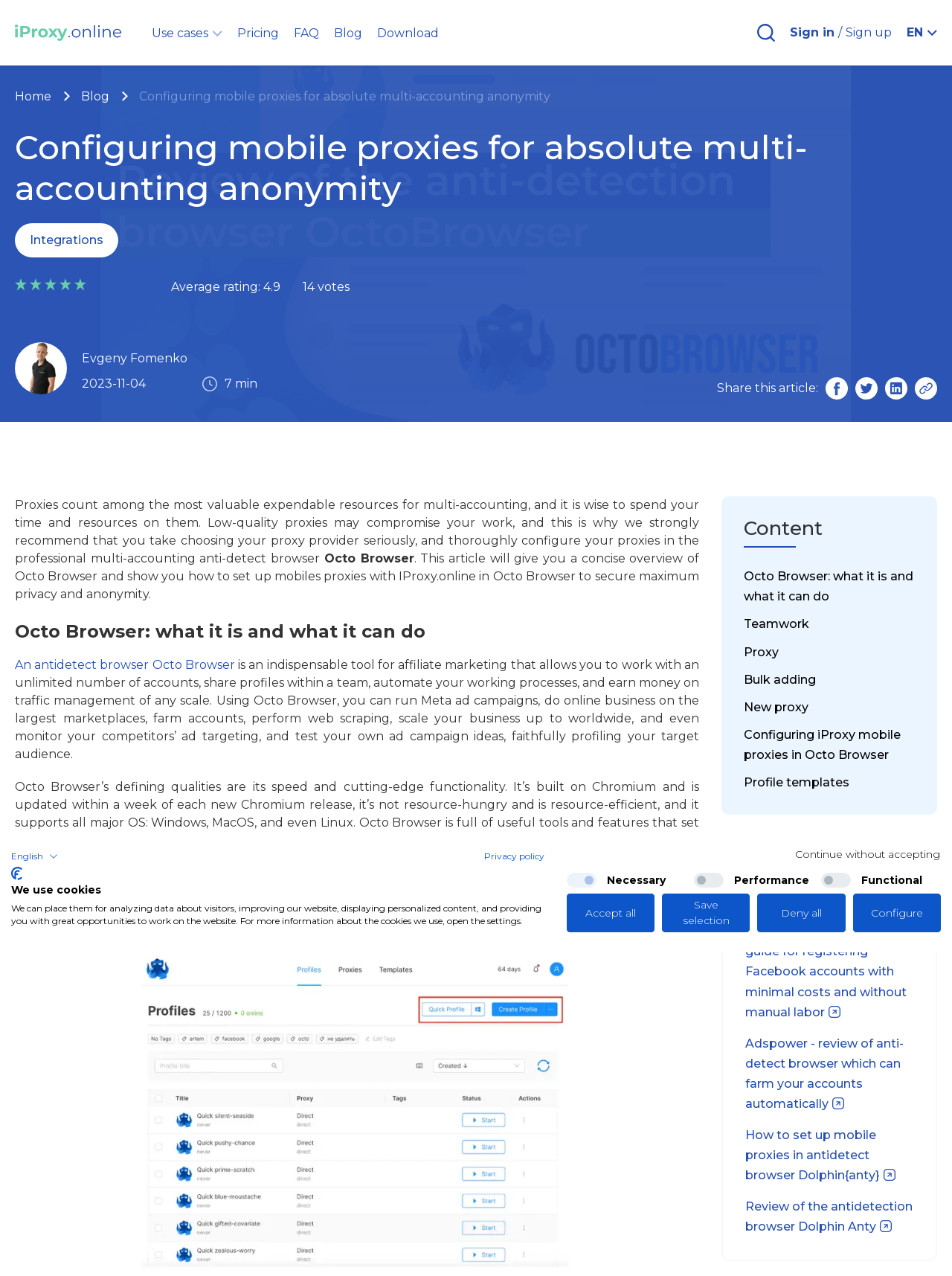Can you find and provide the title of the webpage?

Configuring mobile proxies for absolute multi-accounting anonymity